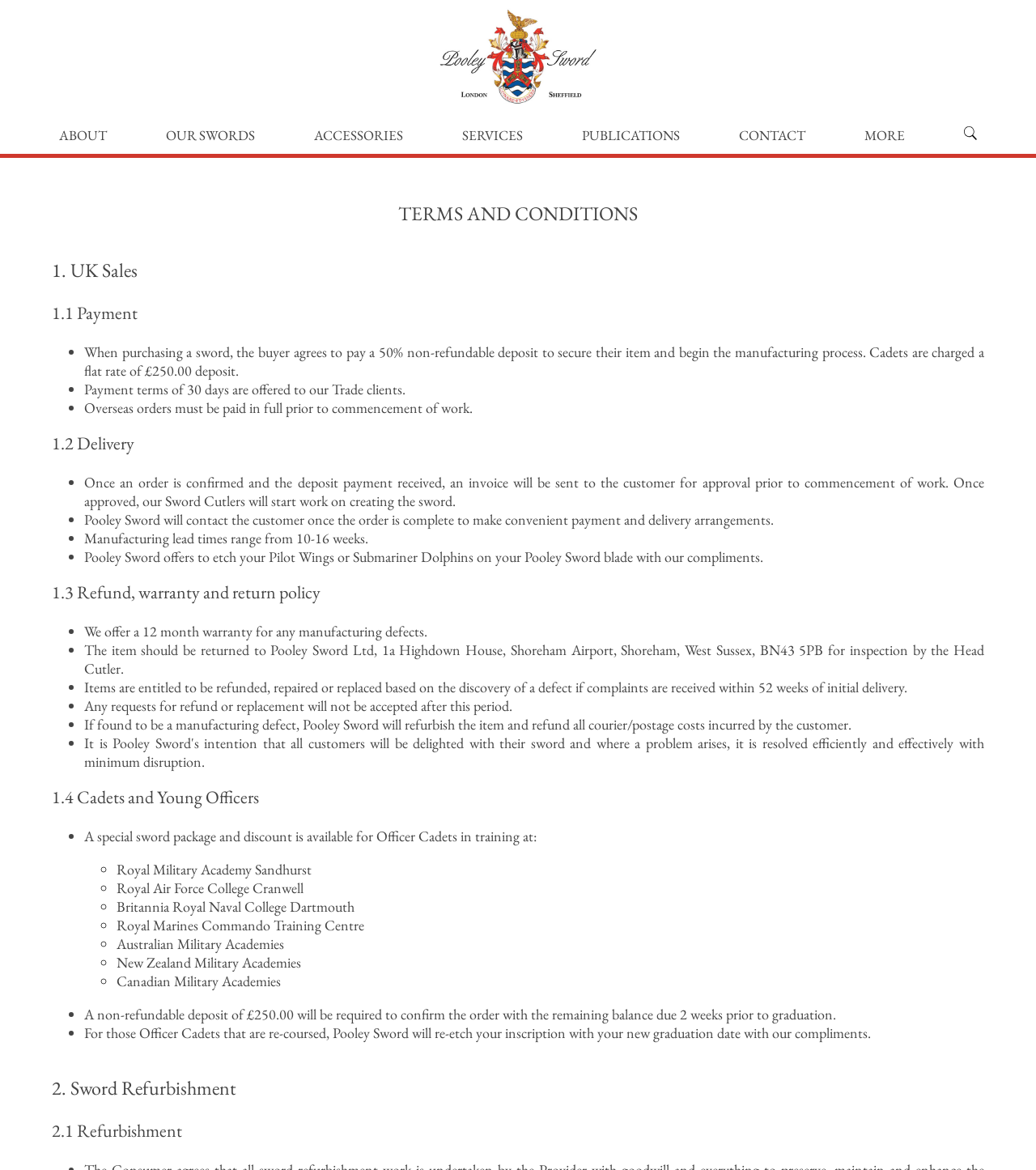Answer the following in one word or a short phrase: 
What is the special offer for Officer Cadets?

Discount